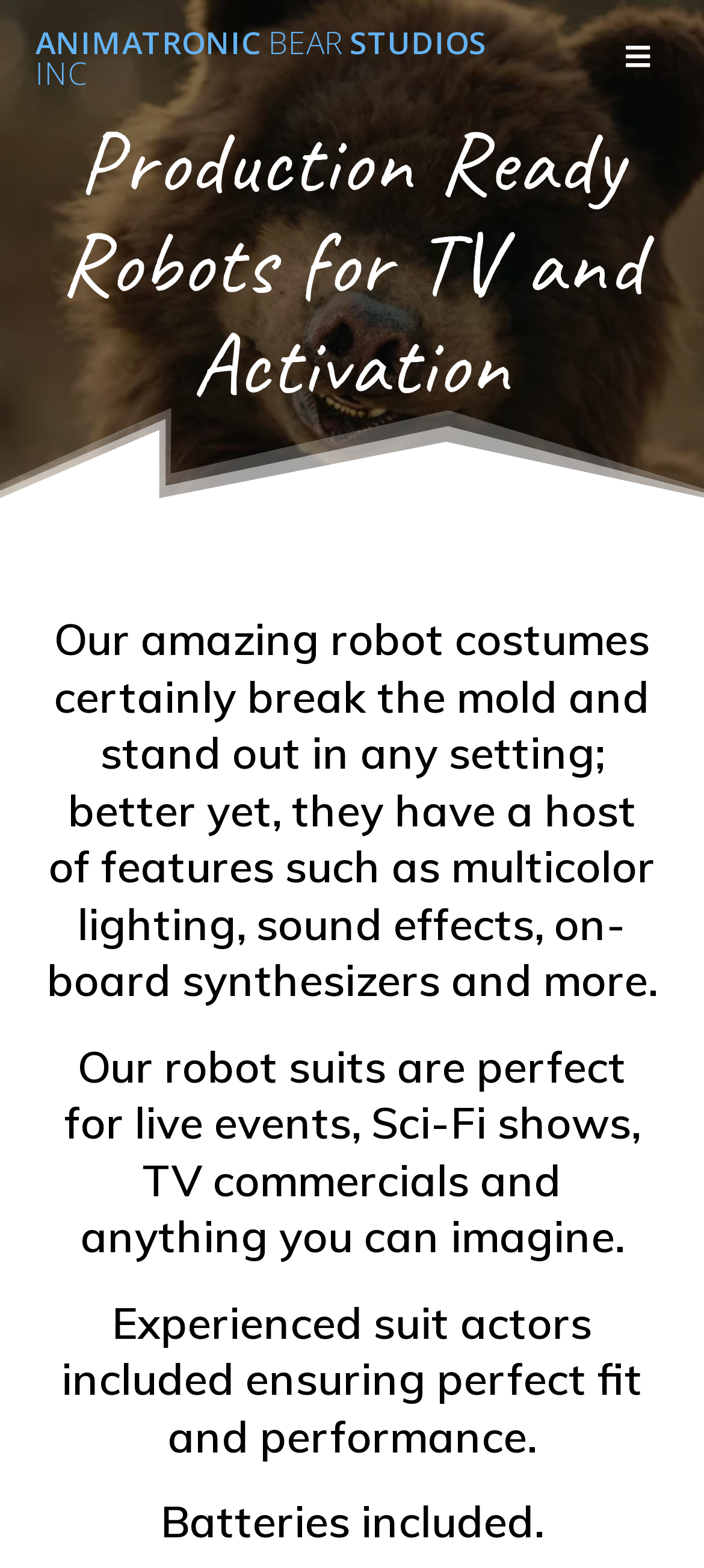Are batteries included with the robots?
Kindly answer the question with as much detail as you can.

The webpage explicitly states 'Batteries included' at the bottom, implying that the robots come with batteries, making them ready to use.